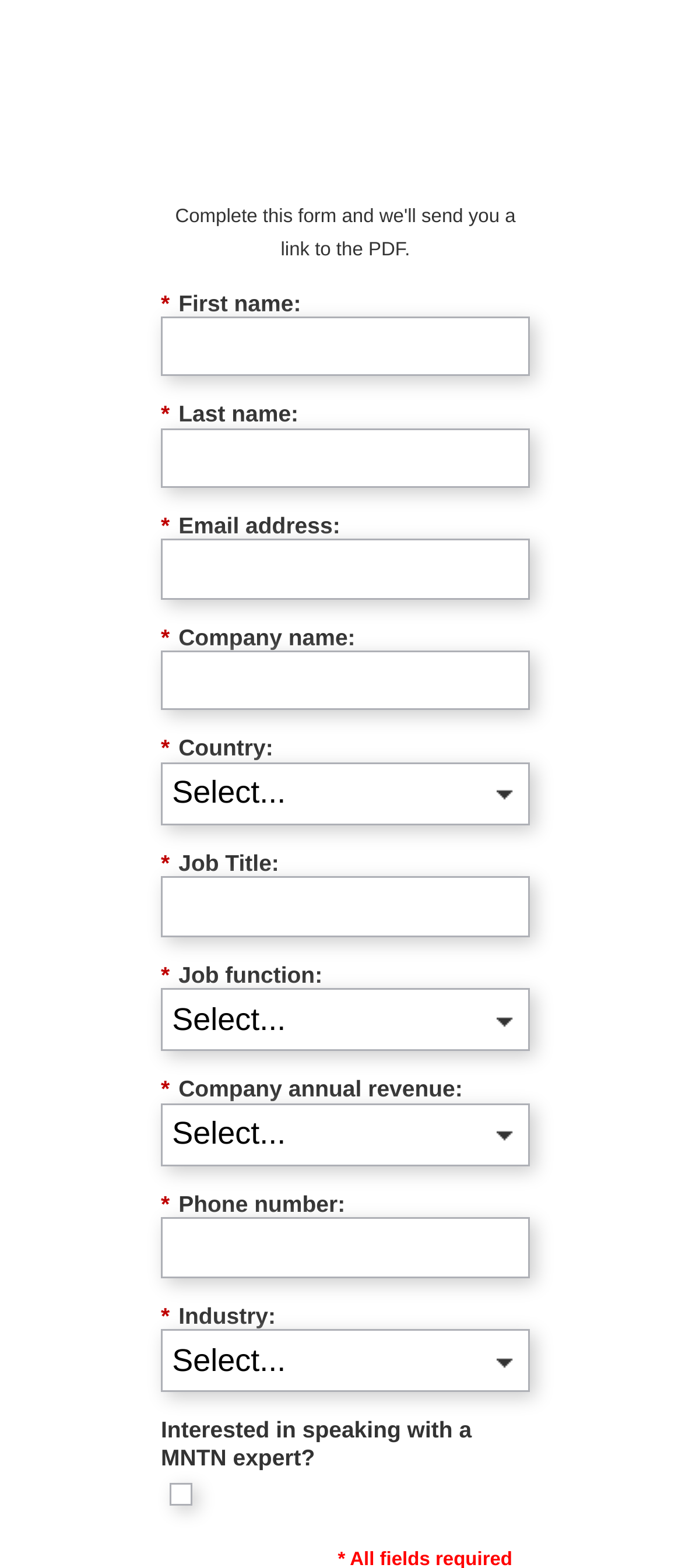How many comboboxes are present on the webpage?
Based on the screenshot, provide a one-word or short-phrase response.

4